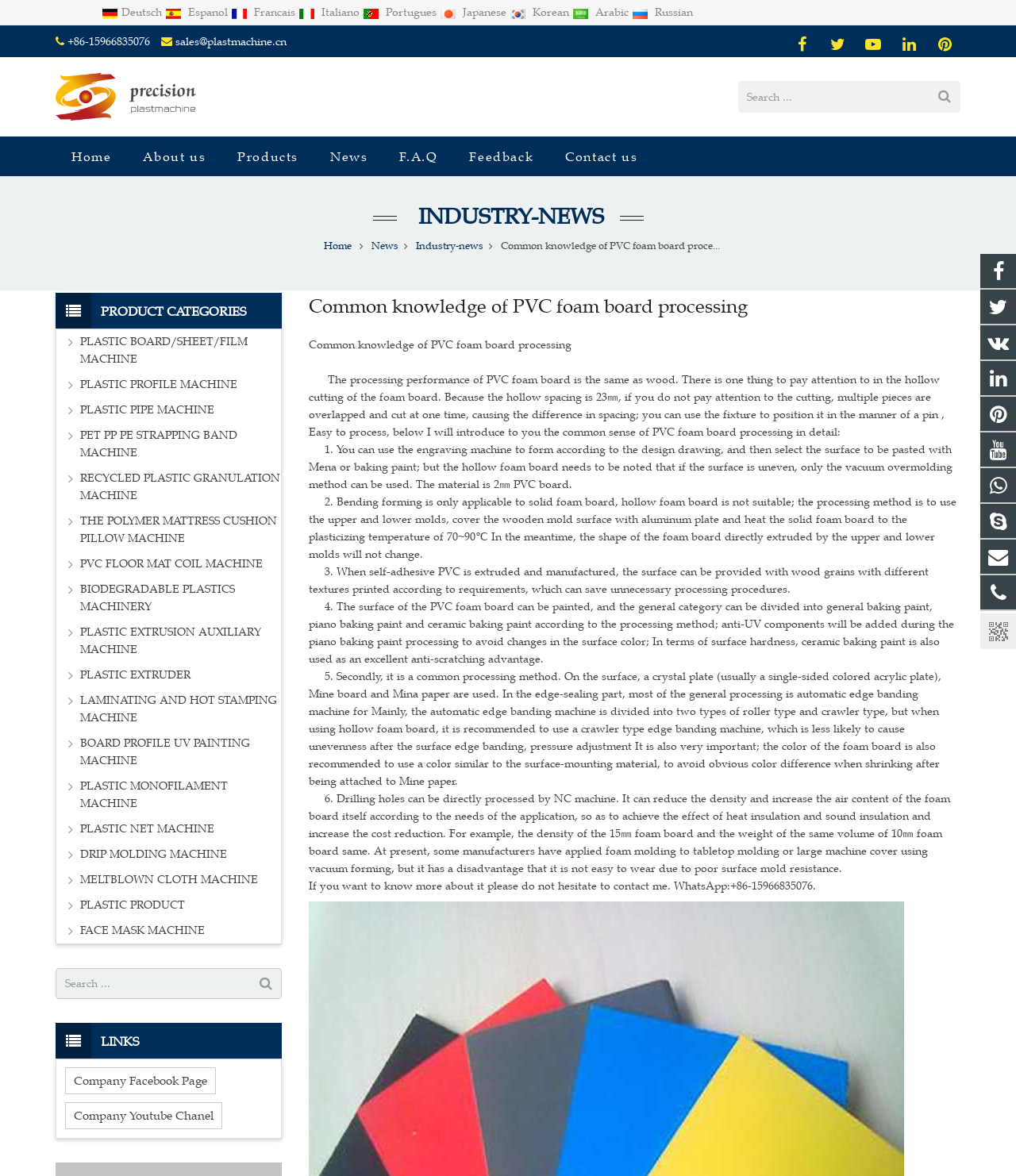Determine the bounding box coordinates of the UI element described by: "Contact us".

[0.541, 0.116, 0.643, 0.15]